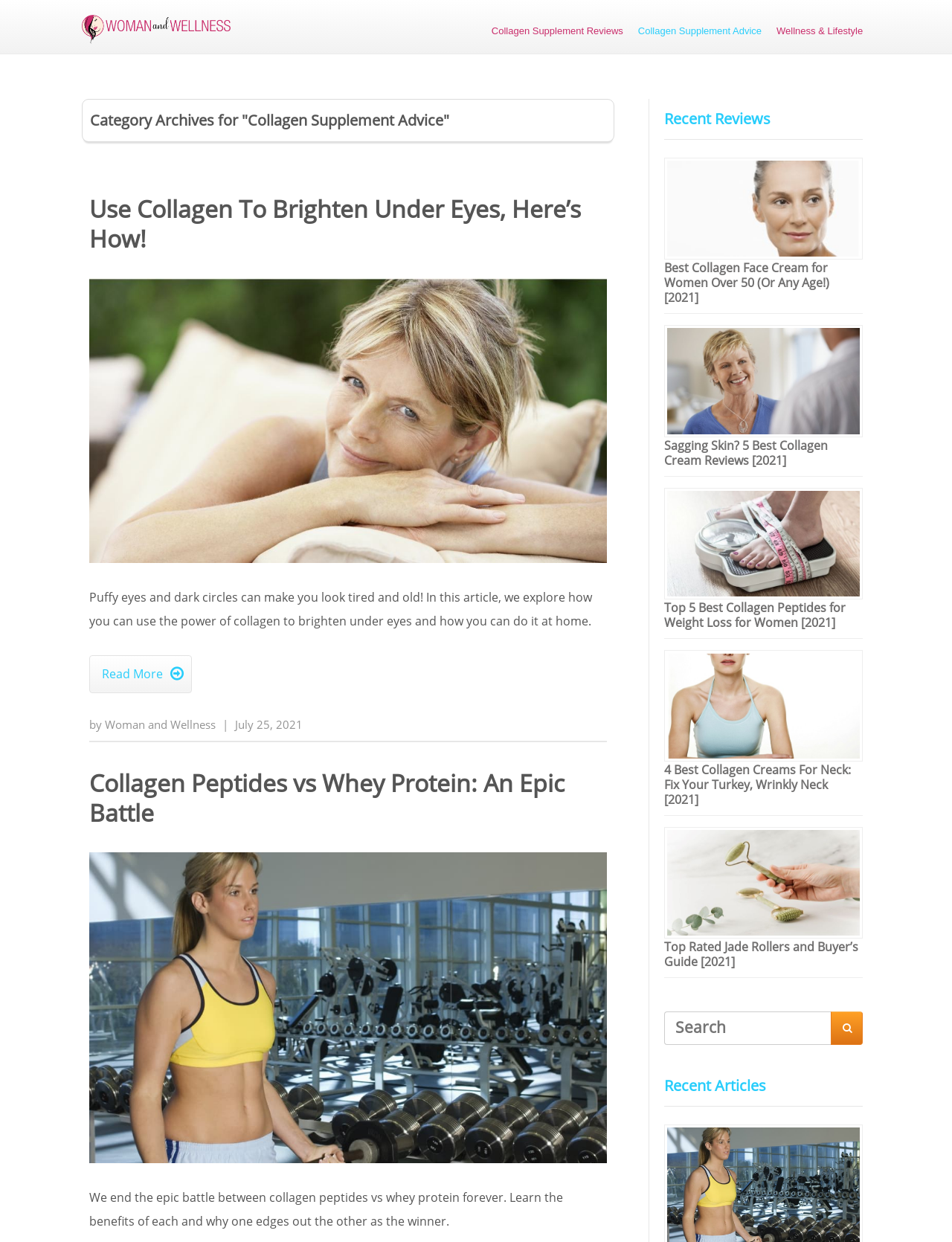Please find the bounding box coordinates of the element that needs to be clicked to perform the following instruction: "Click on the 'Woman and Wellness' link in the footer". The bounding box coordinates should be four float numbers between 0 and 1, represented as [left, top, right, bottom].

[0.11, 0.577, 0.227, 0.589]